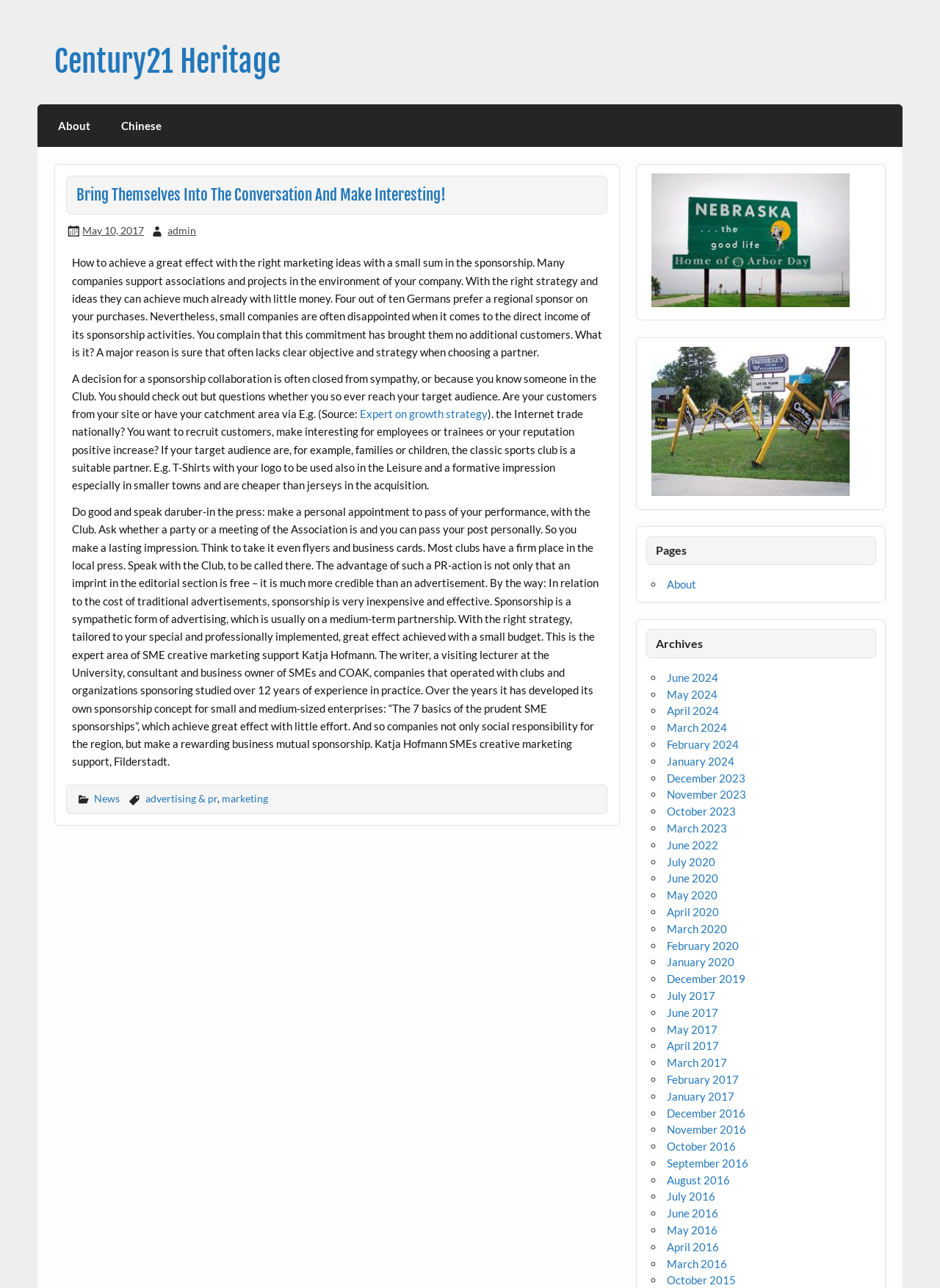Find the bounding box of the web element that fits this description: "advertising & pr".

[0.155, 0.615, 0.231, 0.625]